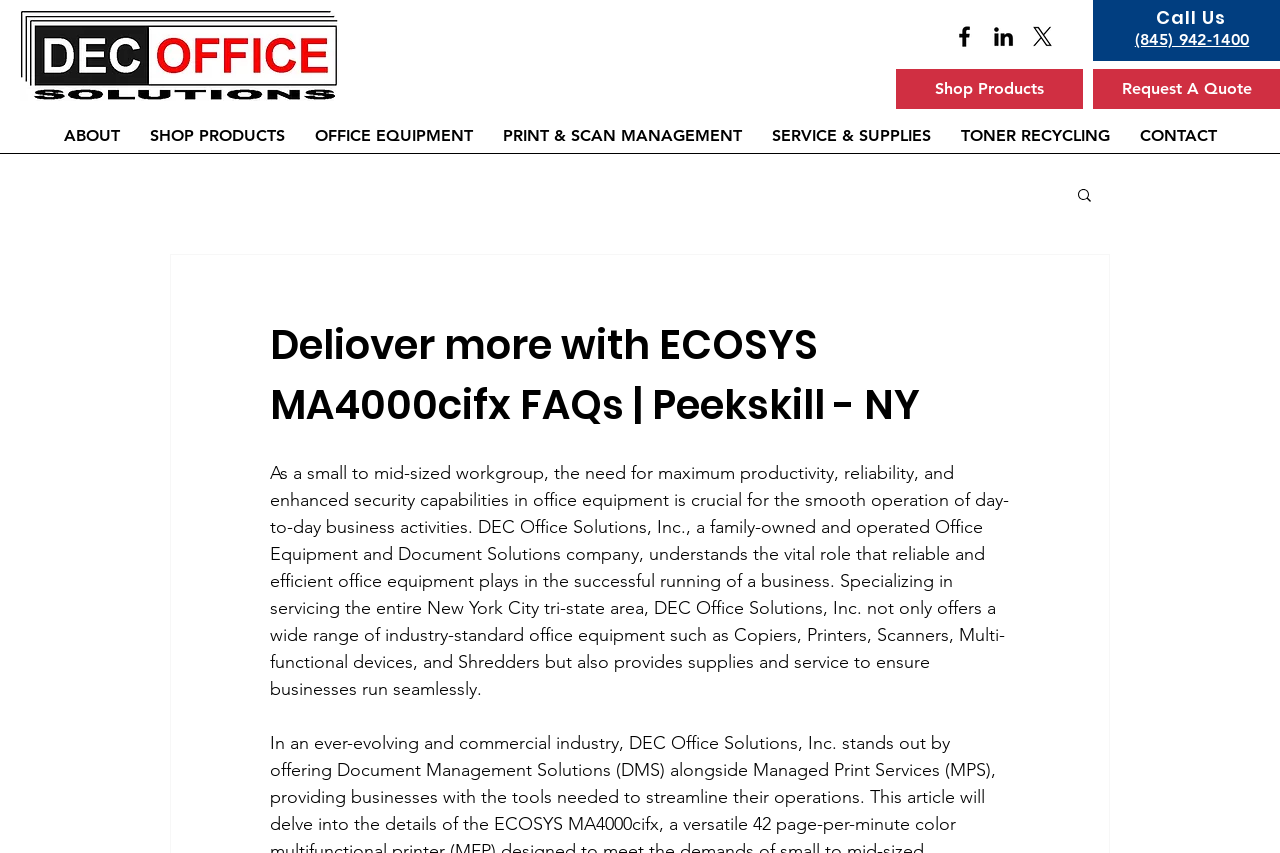Please determine the bounding box coordinates for the UI element described as: "aria-label="Black LinkedIn Icon"".

[0.773, 0.027, 0.795, 0.059]